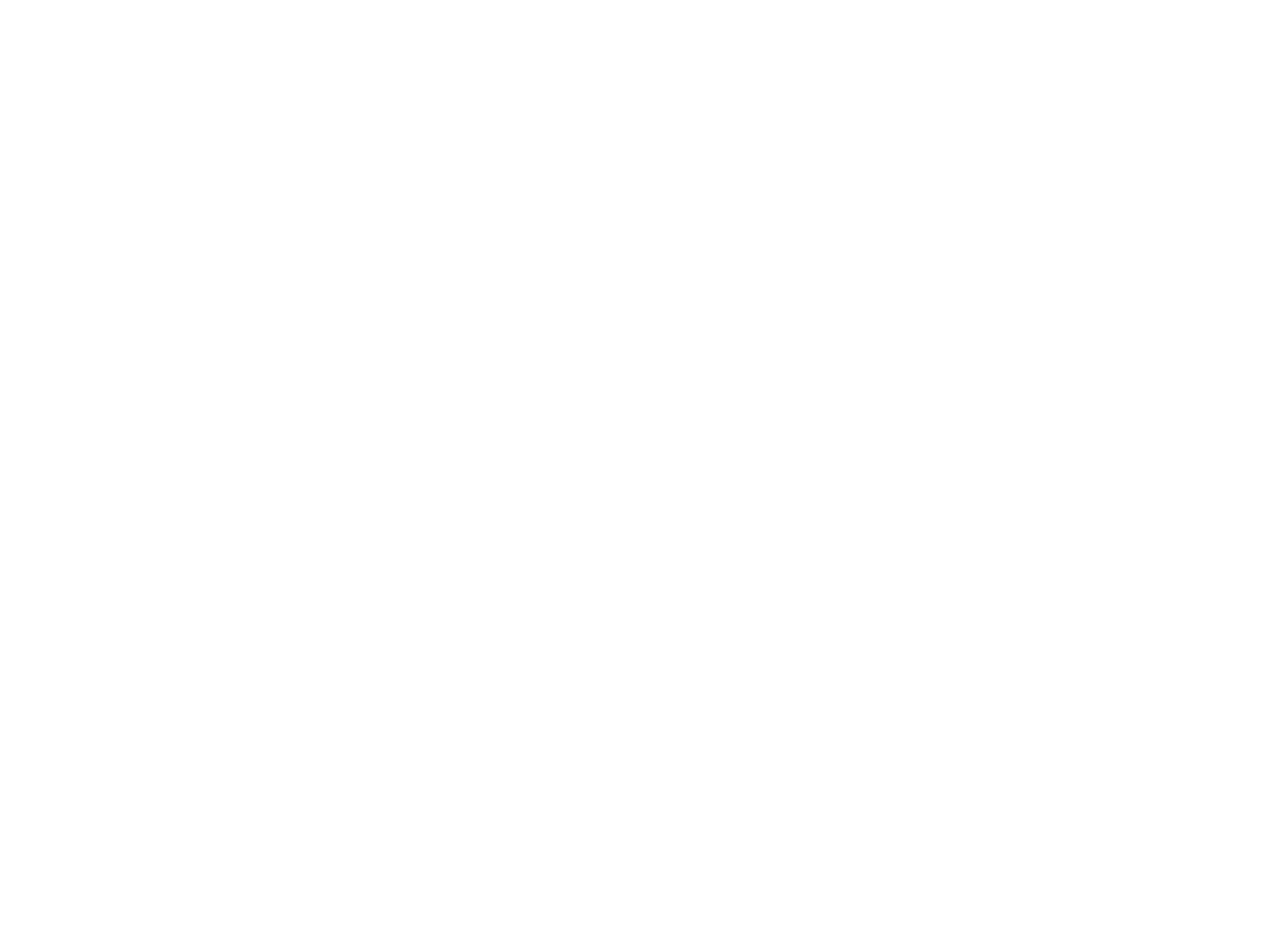Identify the bounding box coordinates for the region to click in order to carry out this instruction: "Visit the forum". Provide the coordinates using four float numbers between 0 and 1, formatted as [left, top, right, bottom].

[0.832, 0.286, 0.923, 0.305]